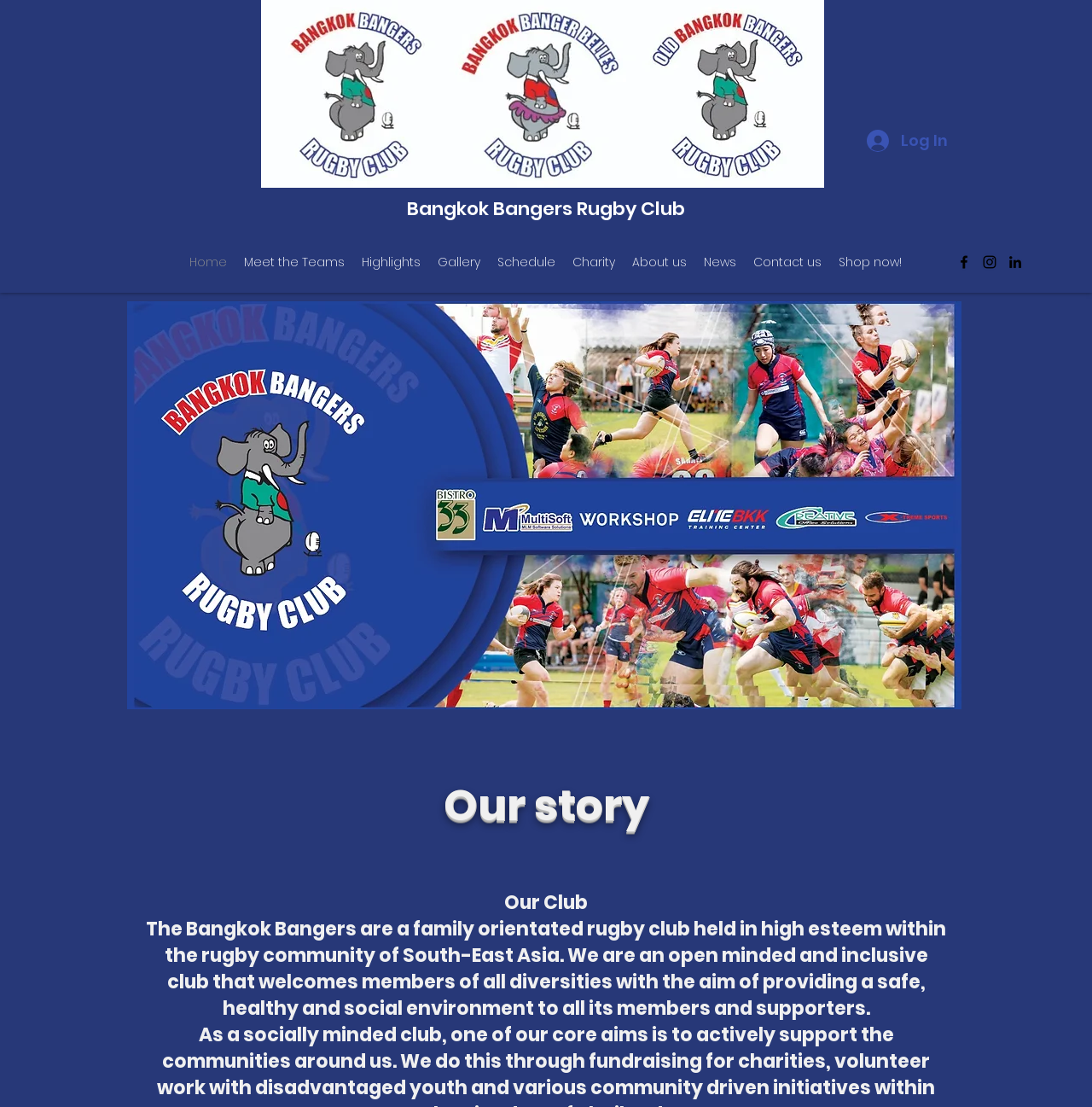Please determine the bounding box coordinates for the UI element described here. Use the format (top-left x, top-left y, bottom-right x, bottom-right y) with values bounded between 0 and 1: Bangkok Bangers Rugby Club

[0.372, 0.177, 0.627, 0.2]